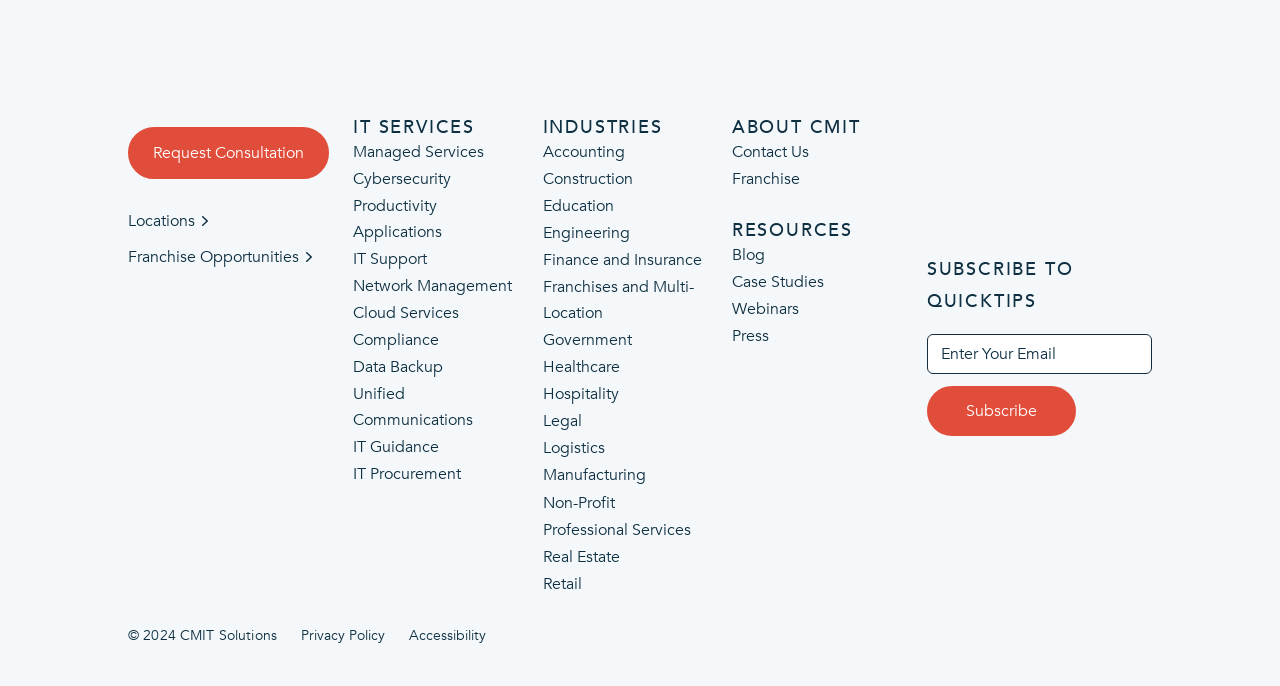Identify the bounding box coordinates of the clickable section necessary to follow the following instruction: "Subscribe to QuickTips". The coordinates should be presented as four float numbers from 0 to 1, i.e., [left, top, right, bottom].

[0.724, 0.562, 0.84, 0.635]